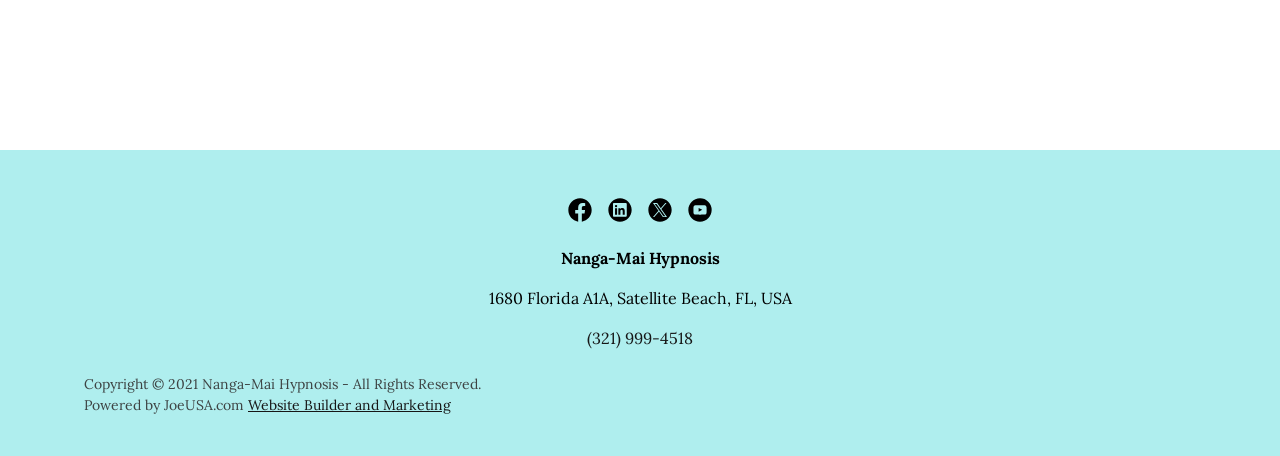What is the phone number of the service?
Look at the image and respond with a single word or a short phrase.

(321) 999-4518